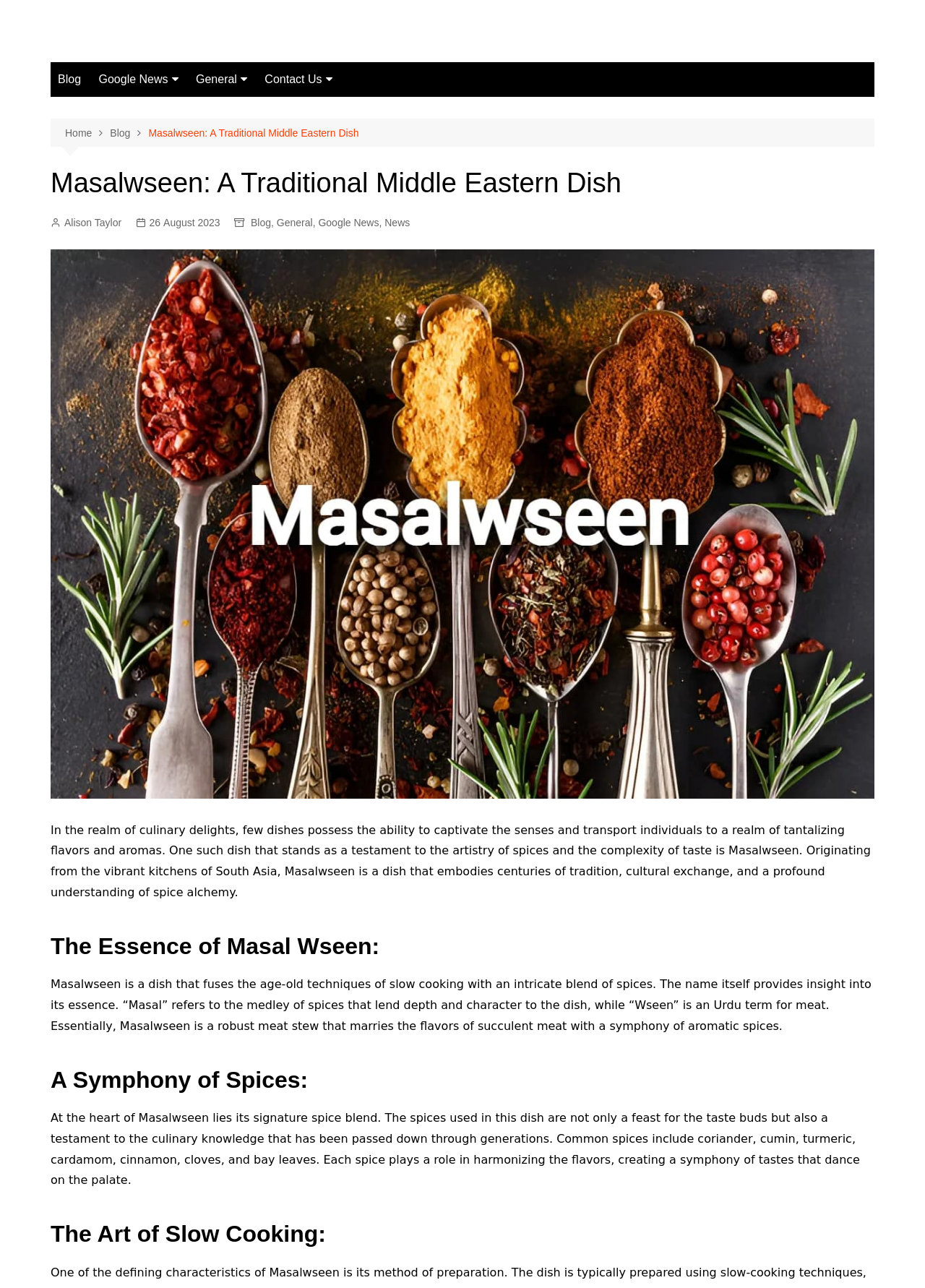Given the element description, predict the bounding box coordinates in the format (top-left x, top-left y, bottom-right x, bottom-right y), using floating point numbers between 0 and 1: DreamPlan Plus 6.78 macOS

None